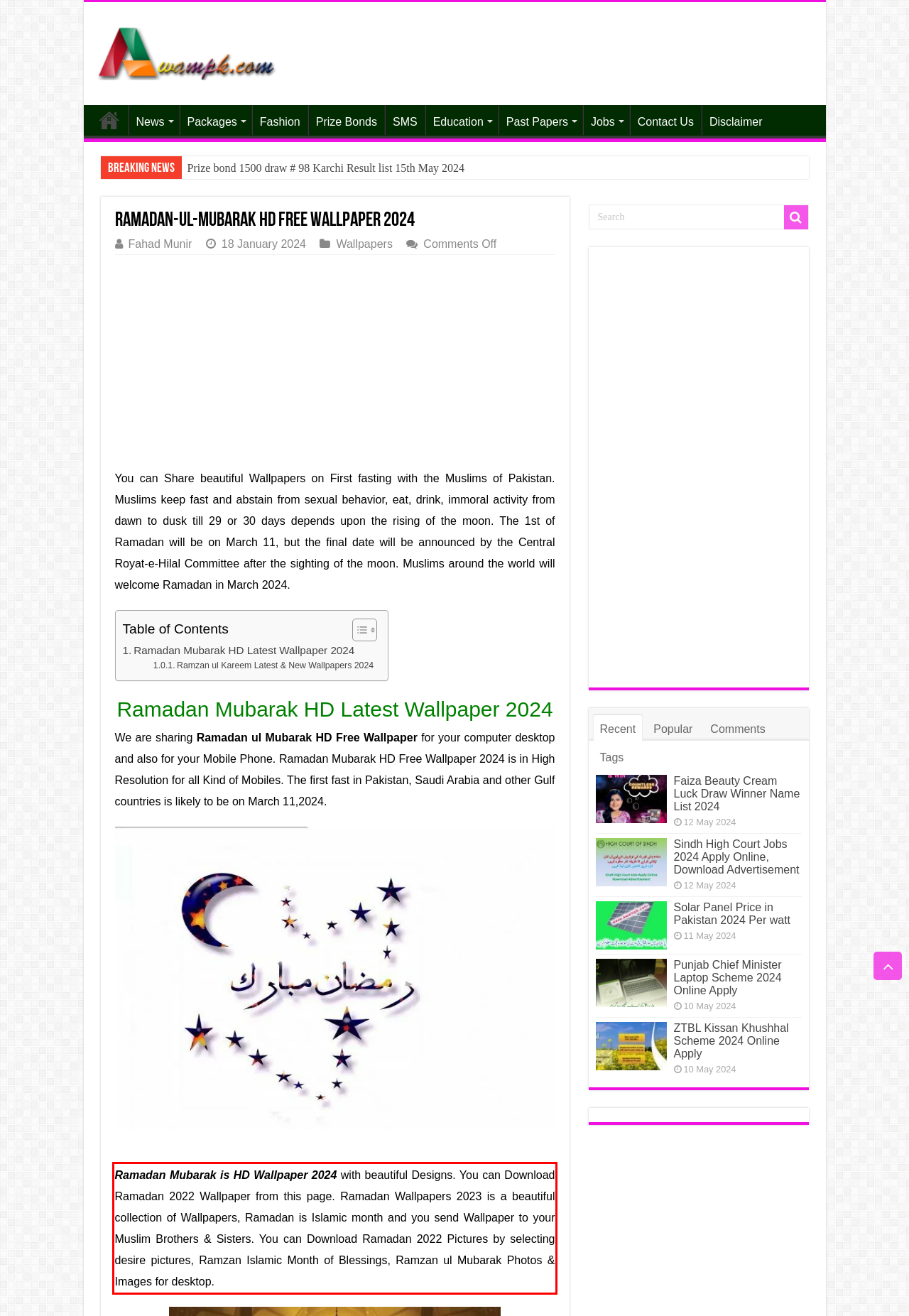Given a webpage screenshot with a red bounding box, perform OCR to read and deliver the text enclosed by the red bounding box.

Ramadan Mubarak is HD Wallpaper 2024 with beautiful Designs. You can Download Ramadan 2022 Wallpaper from this page. Ramadan Wallpapers 2023 is a beautiful collection of Wallpapers, Ramadan is Islamic month and you send Wallpaper to your Muslim Brothers & Sisters. You can Download Ramadan 2022 Pictures by selecting desire pictures, Ramzan Islamic Month of Blessings, Ramzan ul Mubarak Photos & Images for desktop.